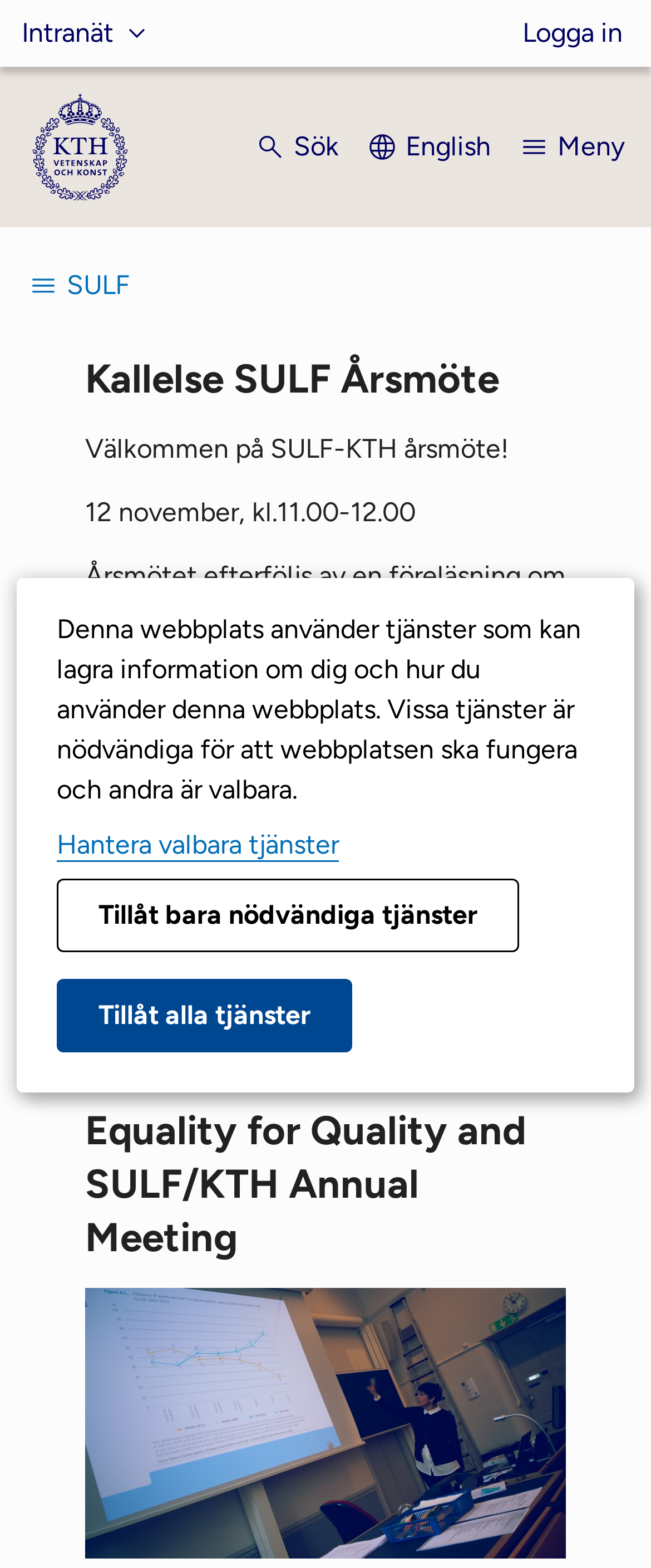Locate the bounding box coordinates of the element that should be clicked to execute the following instruction: "View the 'English' page".

[0.562, 0.072, 0.754, 0.115]